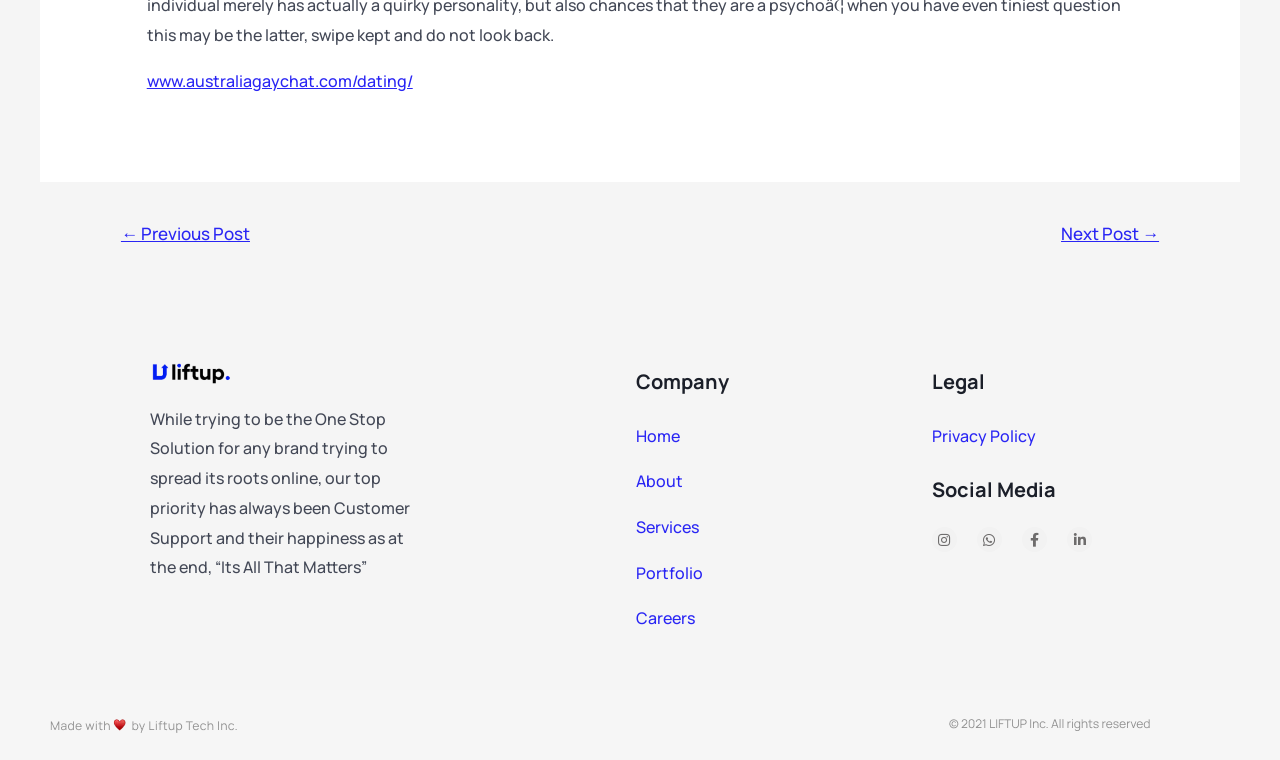Pinpoint the bounding box coordinates of the clickable area necessary to execute the following instruction: "go to previous post". The coordinates should be given as four float numbers between 0 and 1, namely [left, top, right, bottom].

[0.074, 0.284, 0.215, 0.336]